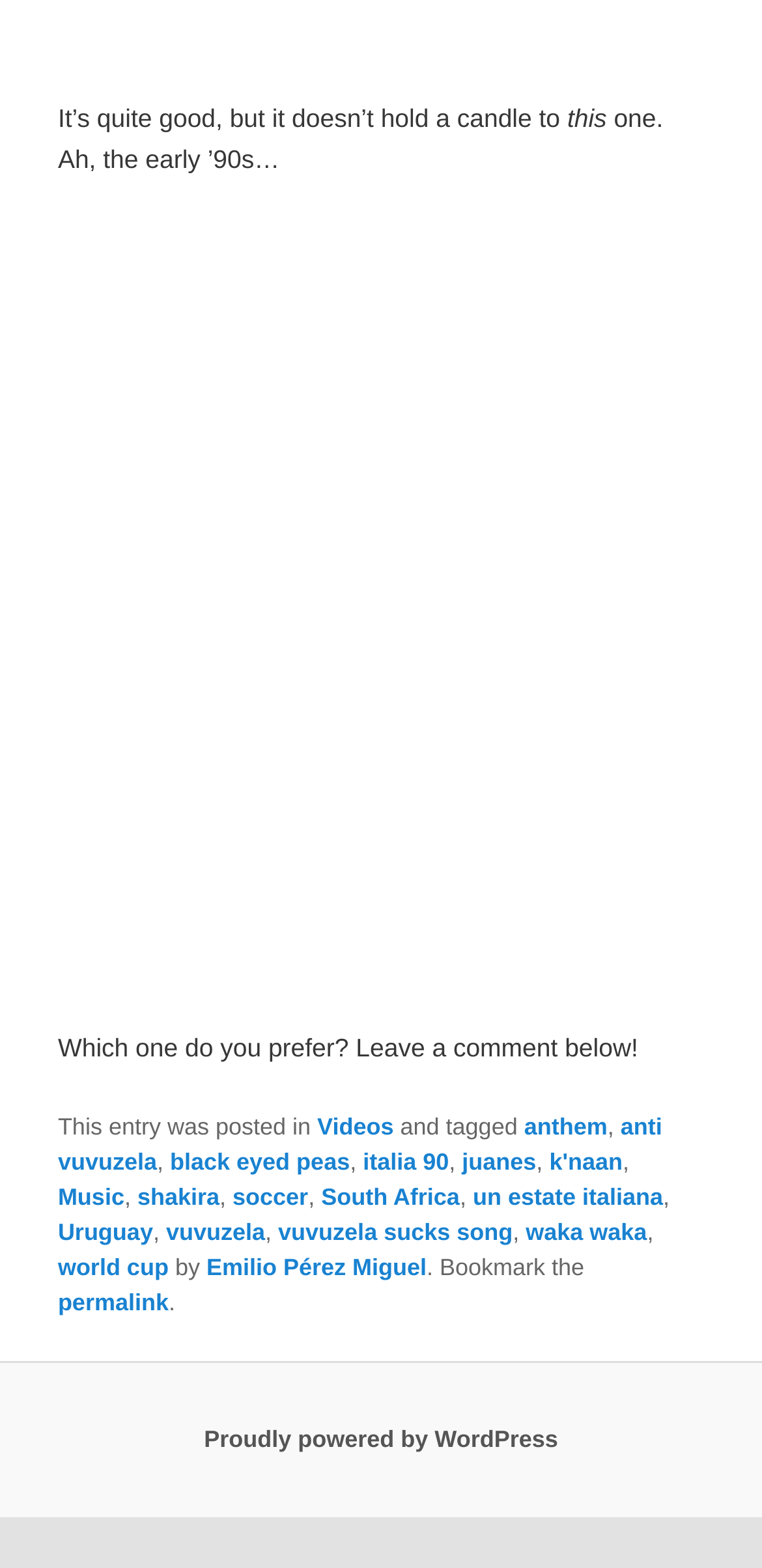Provide the bounding box coordinates for the area that should be clicked to complete the instruction: "Click the 'anthem' link".

[0.688, 0.71, 0.797, 0.727]